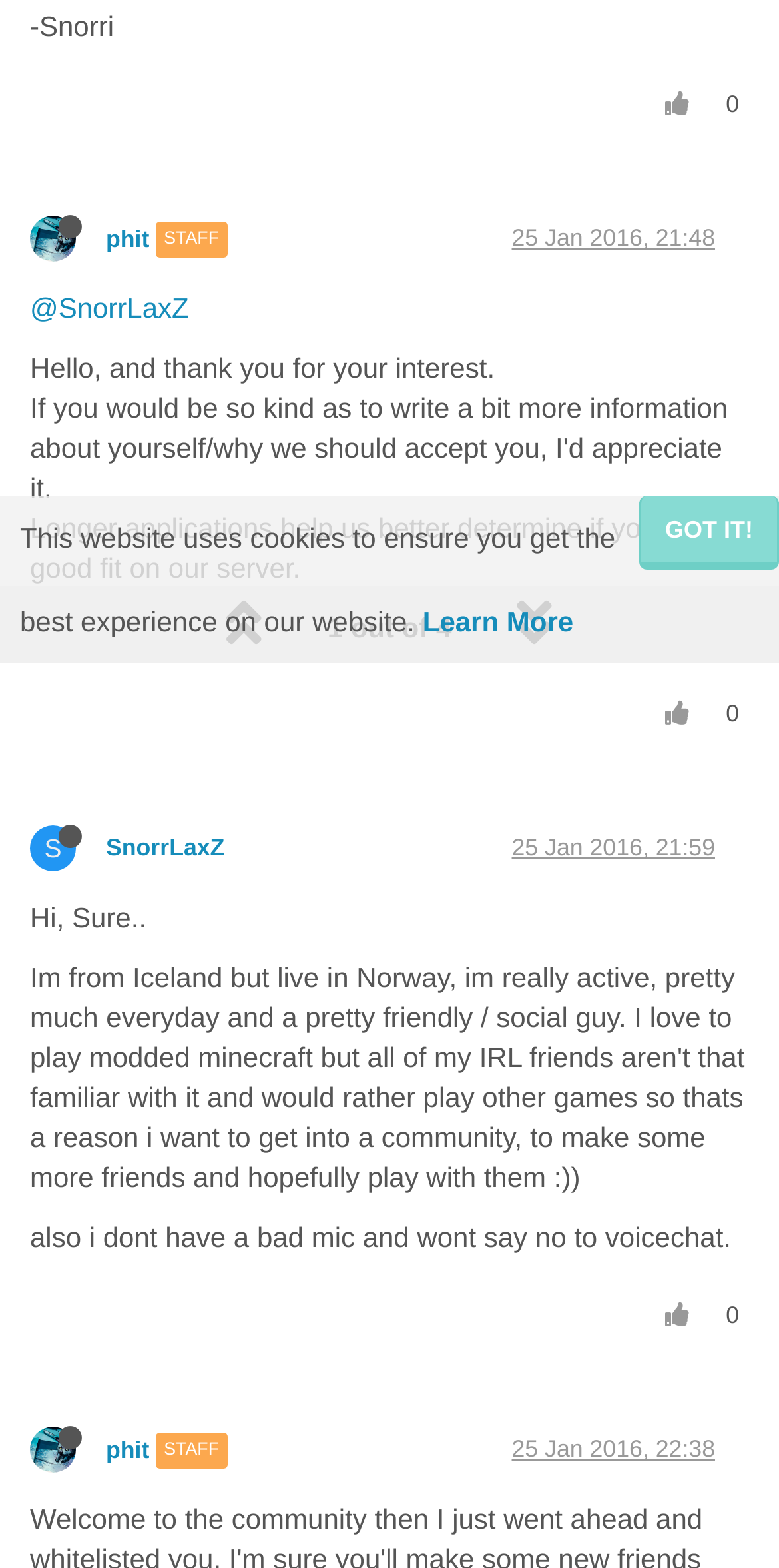Given the element description, predict the bounding box coordinates in the format (top-left x, top-left y, bottom-right x, bottom-right y). Make sure all values are between 0 and 1. Here is the element description: FAQ

[0.234, 0.398, 0.295, 0.416]